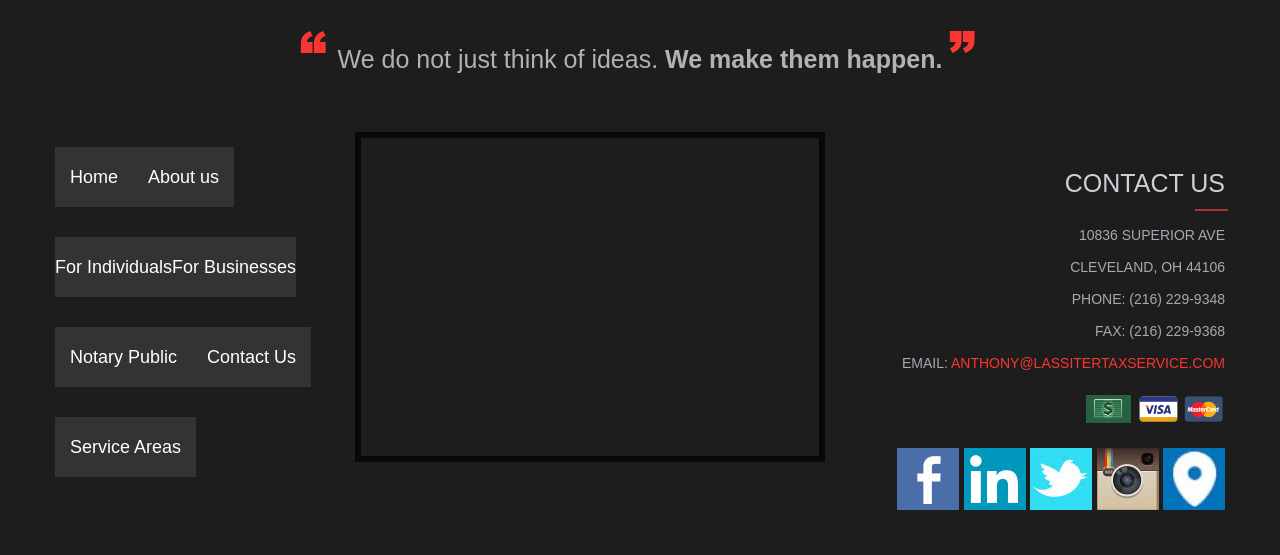Use one word or a short phrase to answer the question provided: 
What is the link text of the last link in the top navigation menu?

Service Areas